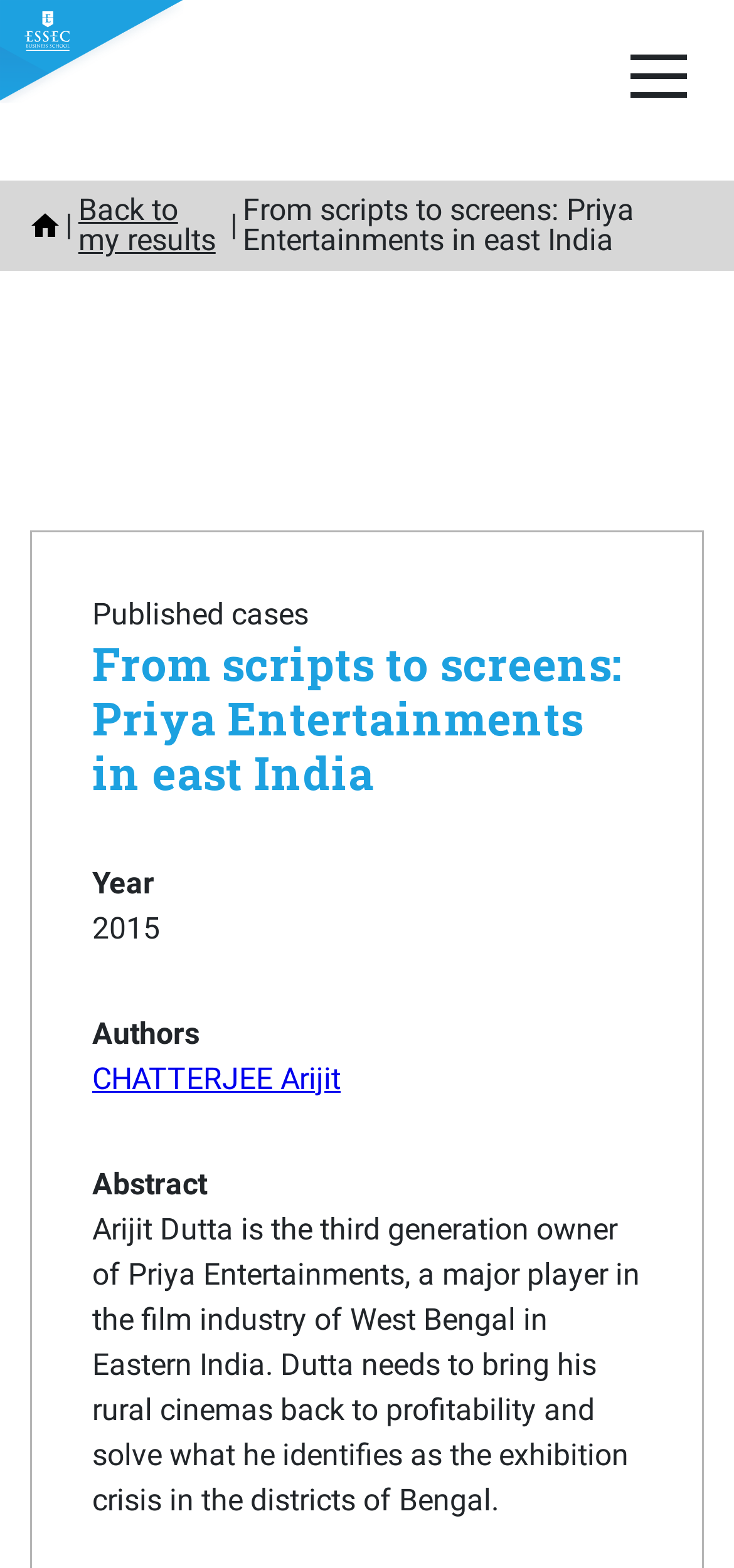What is the year of the published case?
Answer the question with as much detail as possible.

I found the year of the published case by looking at the 'Year' section on the webpage, which is located below the title 'From scripts to screens: Priya Entertainments in east India'. The year is specified as '2015'.